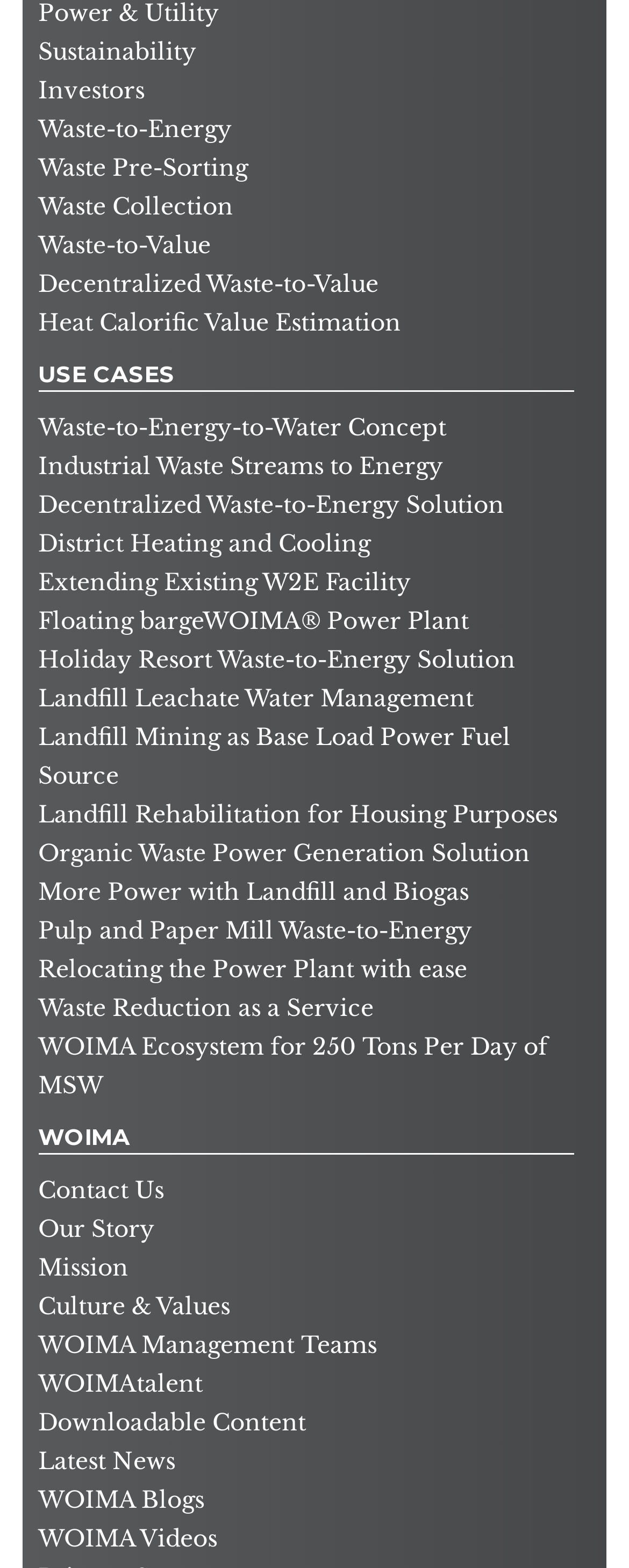Please identify the bounding box coordinates of the element that needs to be clicked to perform the following instruction: "Read the latest news".

[0.061, 0.912, 0.279, 0.951]